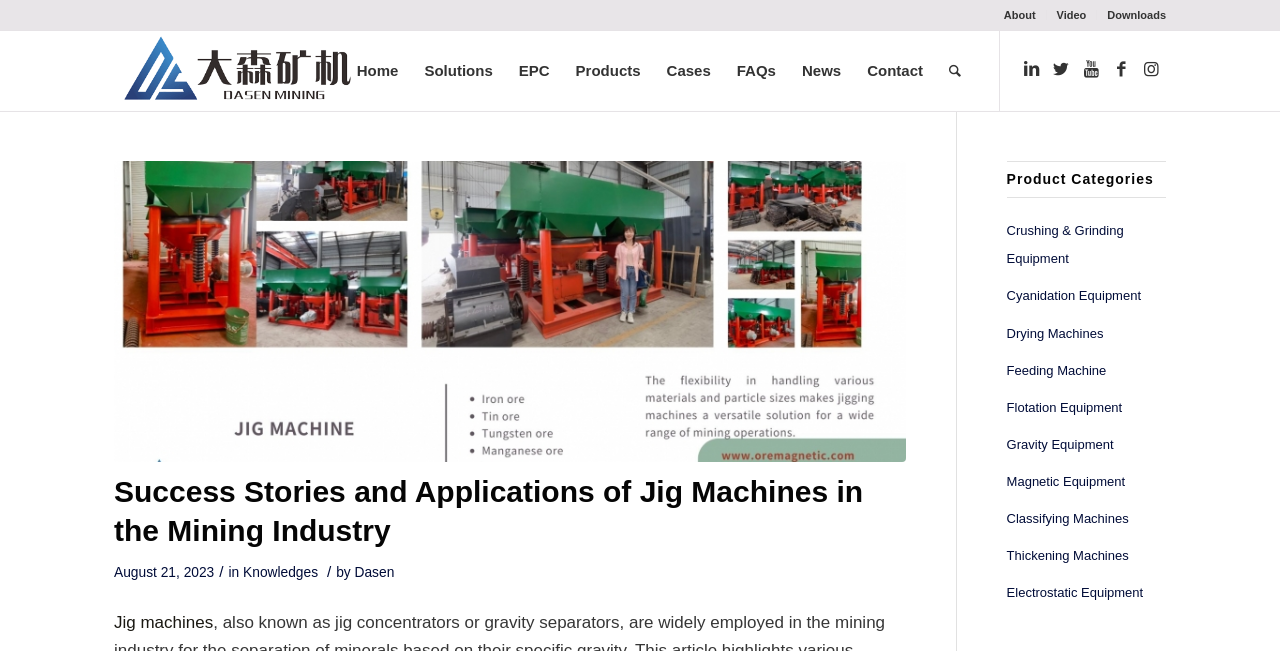What is the date of the article?
Please utilize the information in the image to give a detailed response to the question.

By looking at the article heading, I can see a time element that displays the date 'August 21, 2023', which suggests that it is the date of the article.